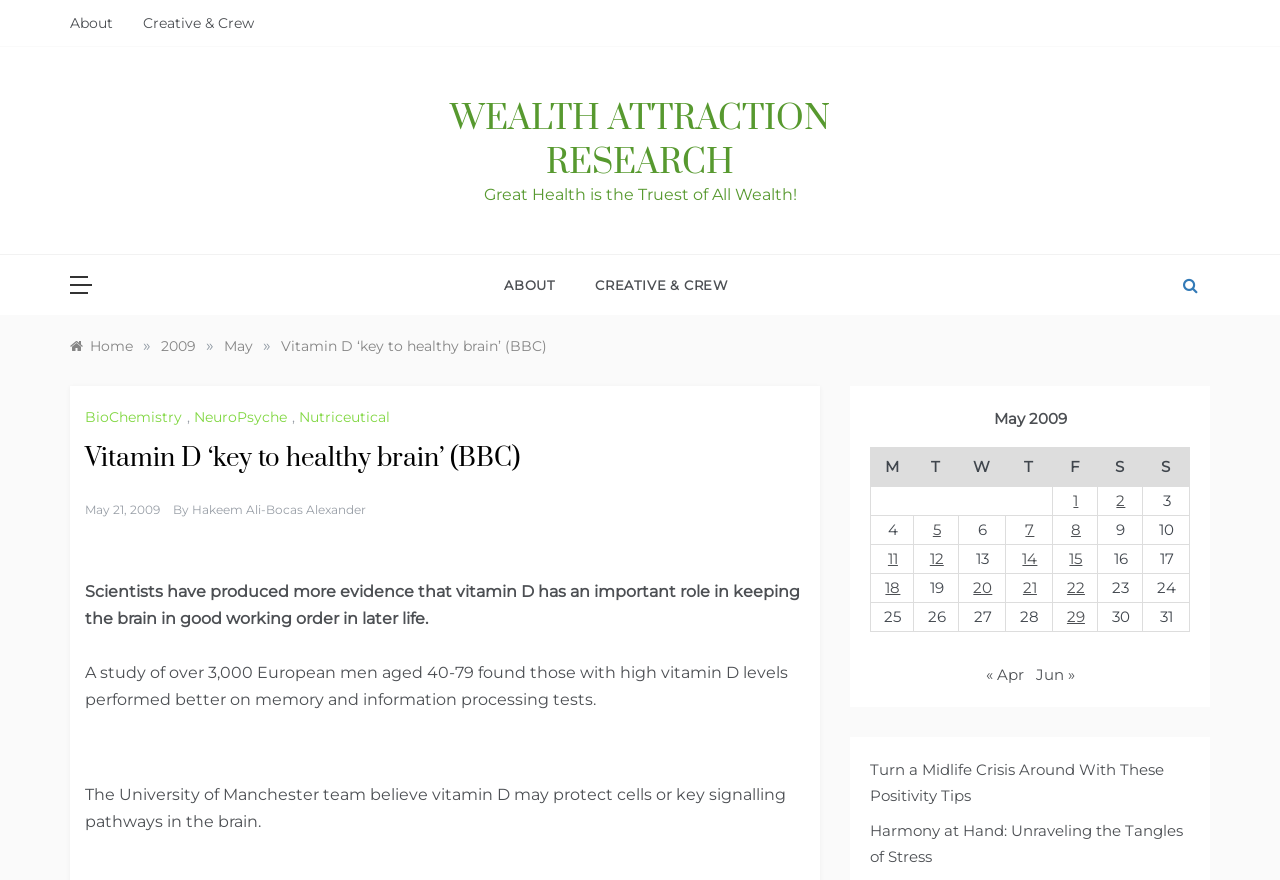Please find the bounding box coordinates of the element that you should click to achieve the following instruction: "Click on the 'About' link". The coordinates should be presented as four float numbers between 0 and 1: [left, top, right, bottom].

[0.055, 0.003, 0.1, 0.049]